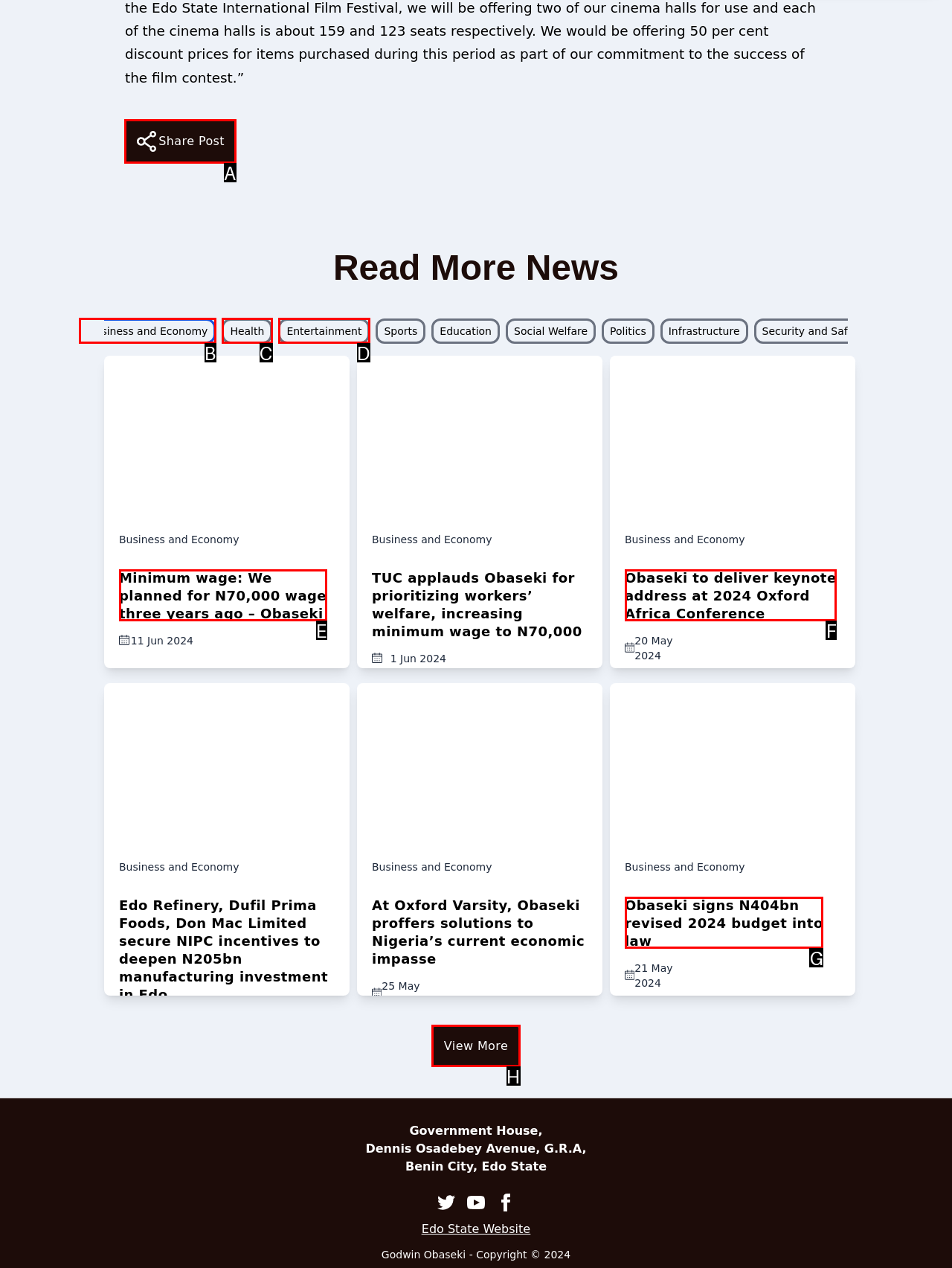Determine which HTML element should be clicked for this task: Share Post
Provide the option's letter from the available choices.

A